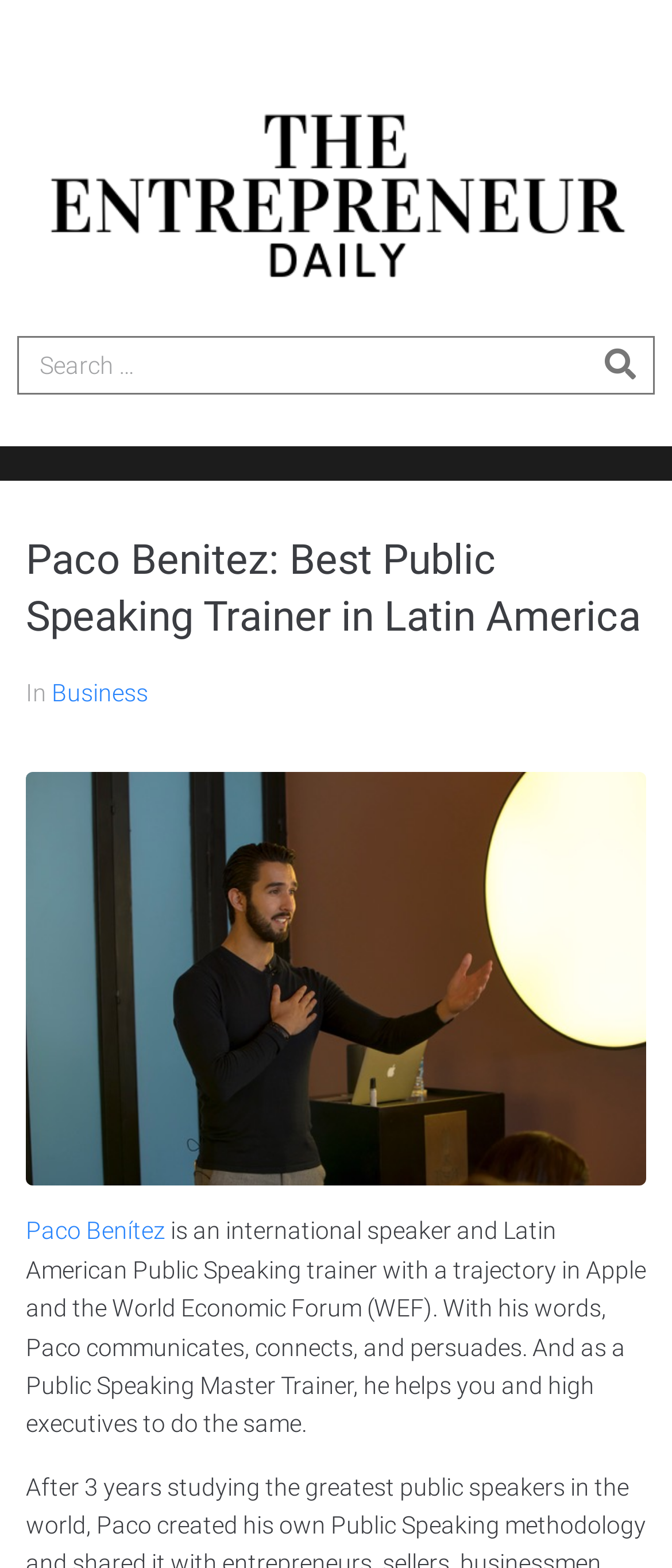What is the name of the publication?
Please provide an in-depth and detailed response to the question.

The name of the publication is obtained from the link element with the text 'The Entrepreneur Daily' at the top of the webpage, which is also the title of the webpage.